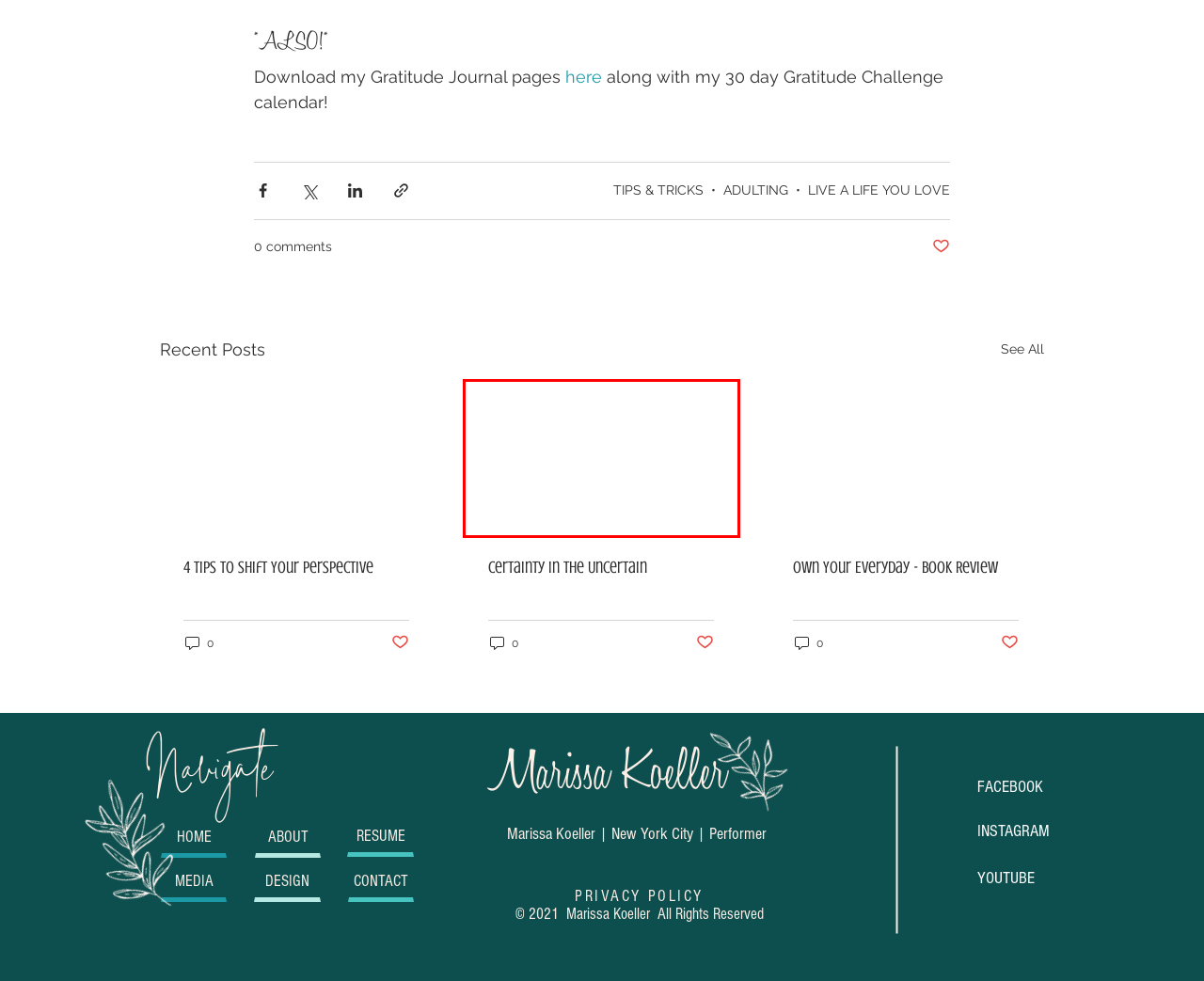Observe the screenshot of a webpage with a red bounding box highlighting an element. Choose the webpage description that accurately reflects the new page after the element within the bounding box is clicked. Here are the candidates:
A. Marissa Mae Design
B. #nerd
C. Marissa Koeller | Live a Life you Love | Blog
D. Marissa Koeller | Media
E. Certainty in the Uncertain
F. 4 Tips to Shift Your Perspective
G. Live a Life You Love | Downloads
H. Own Your Everyday - Book Review

E